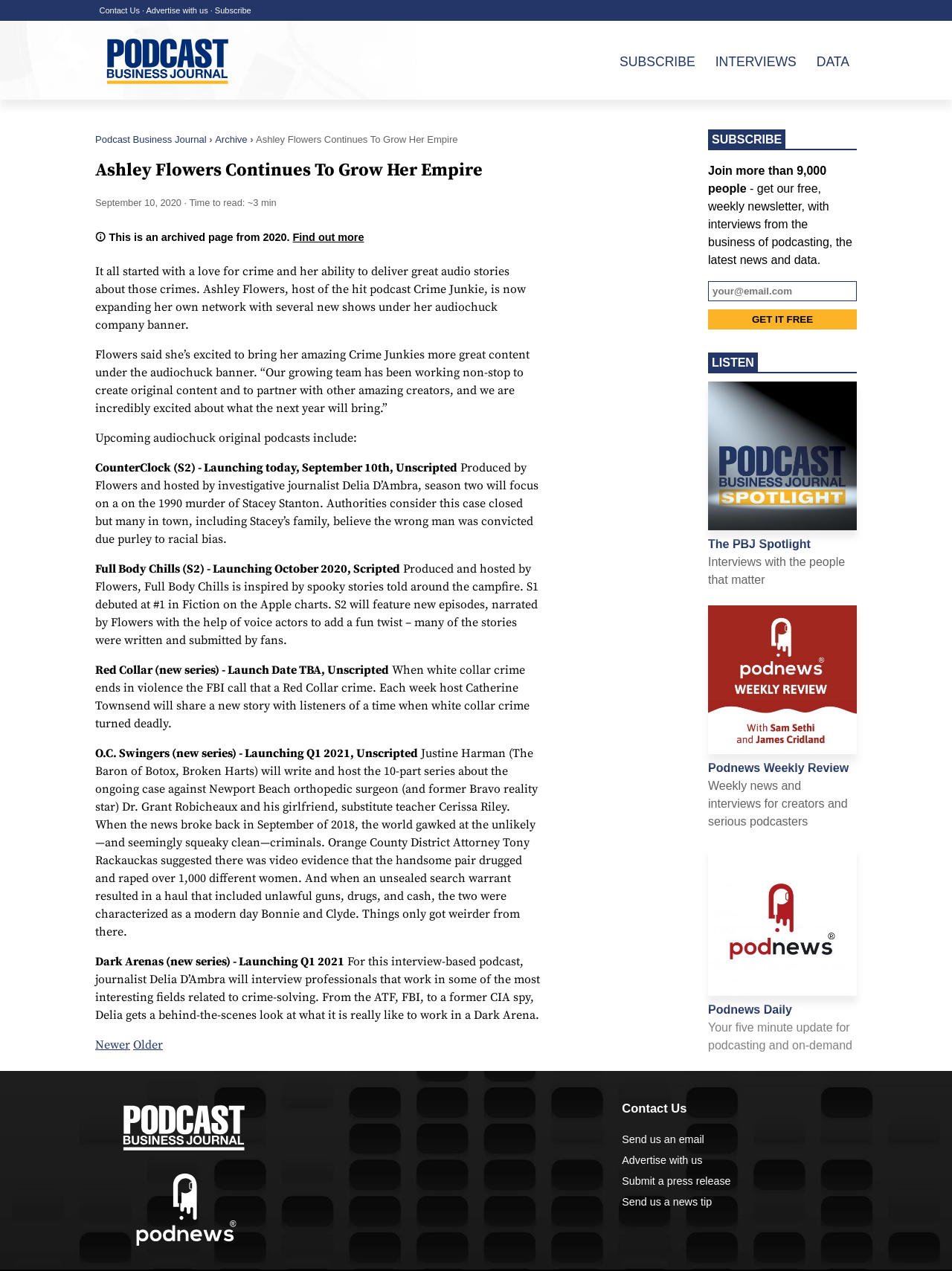Based on the element description Subscribe, identify the bounding box coordinates for the UI element. The coordinates should be in the format (top-left x, top-left y, bottom-right x, bottom-right y) and within the 0 to 1 range.

[0.634, 0.043, 0.73, 0.054]